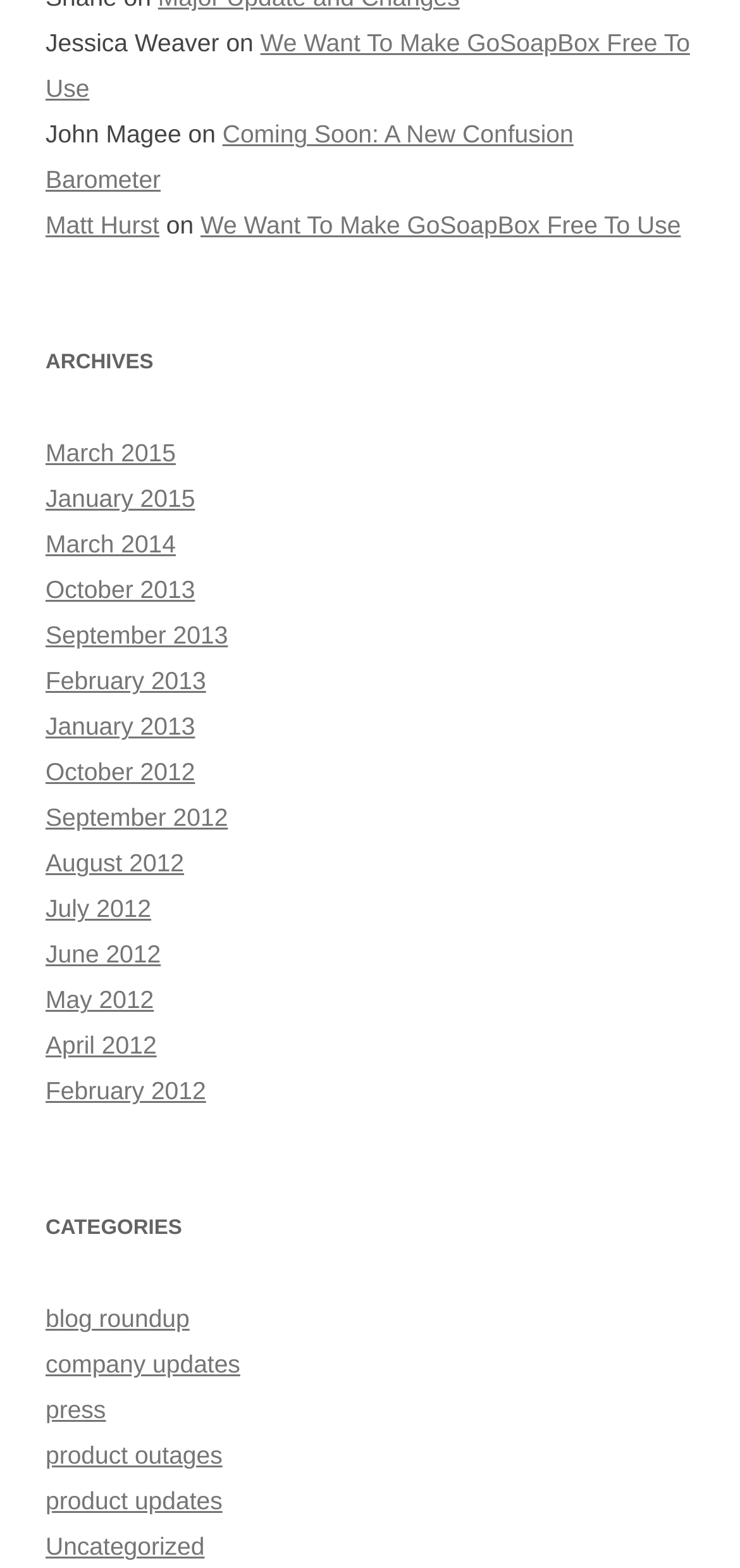What is the most recent month mentioned in the archives? Observe the screenshot and provide a one-word or short phrase answer.

March 2015